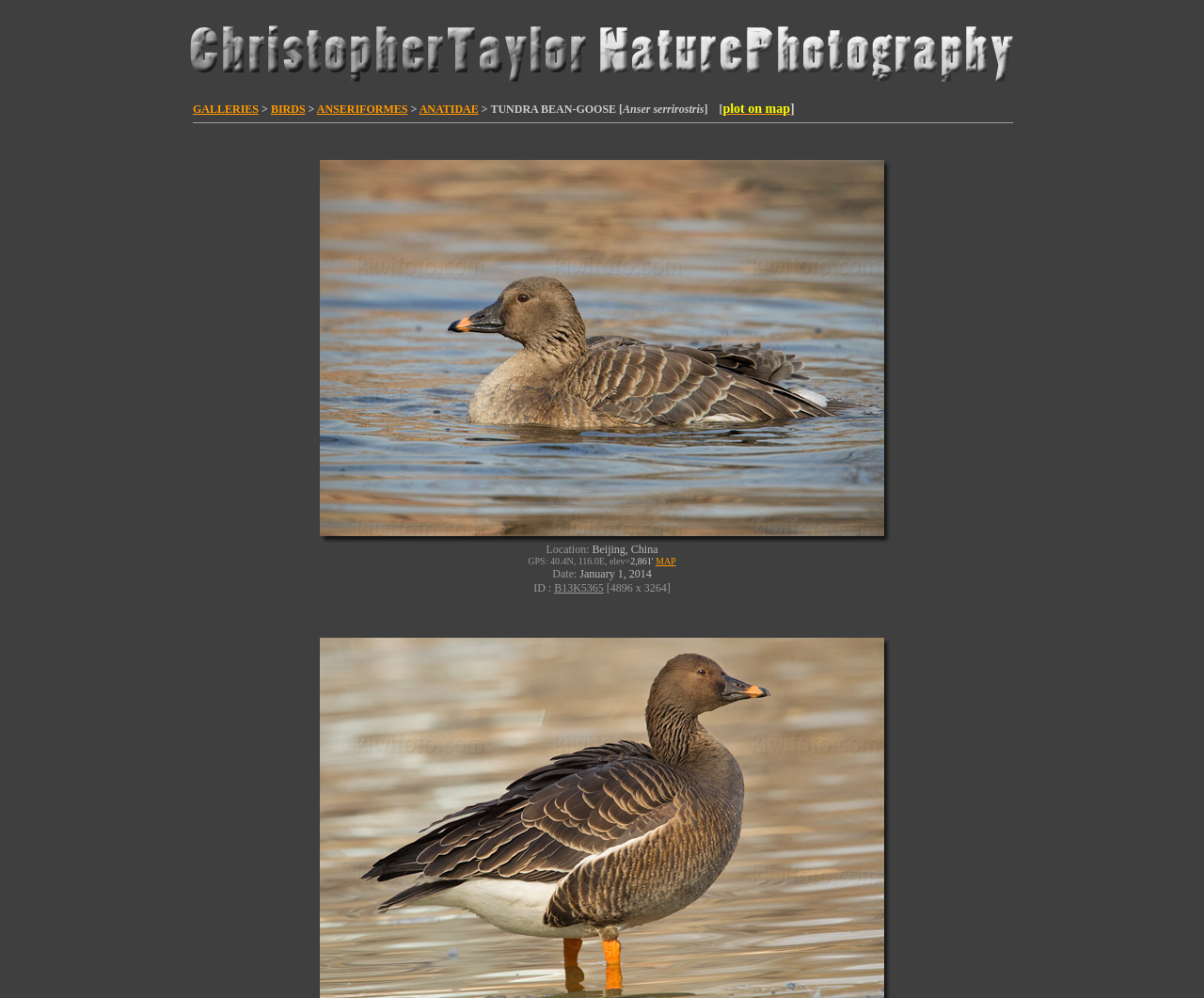What is the location of the Tundra Bean-Goose picture?
Refer to the image and provide a detailed answer to the question.

The location of the Tundra Bean-Goose picture is mentioned in the text 'Location: Beijing, China GPS: 40.4N, 116.0E, elev=2,861' below the image, indicating that the picture was taken in Beijing, China.